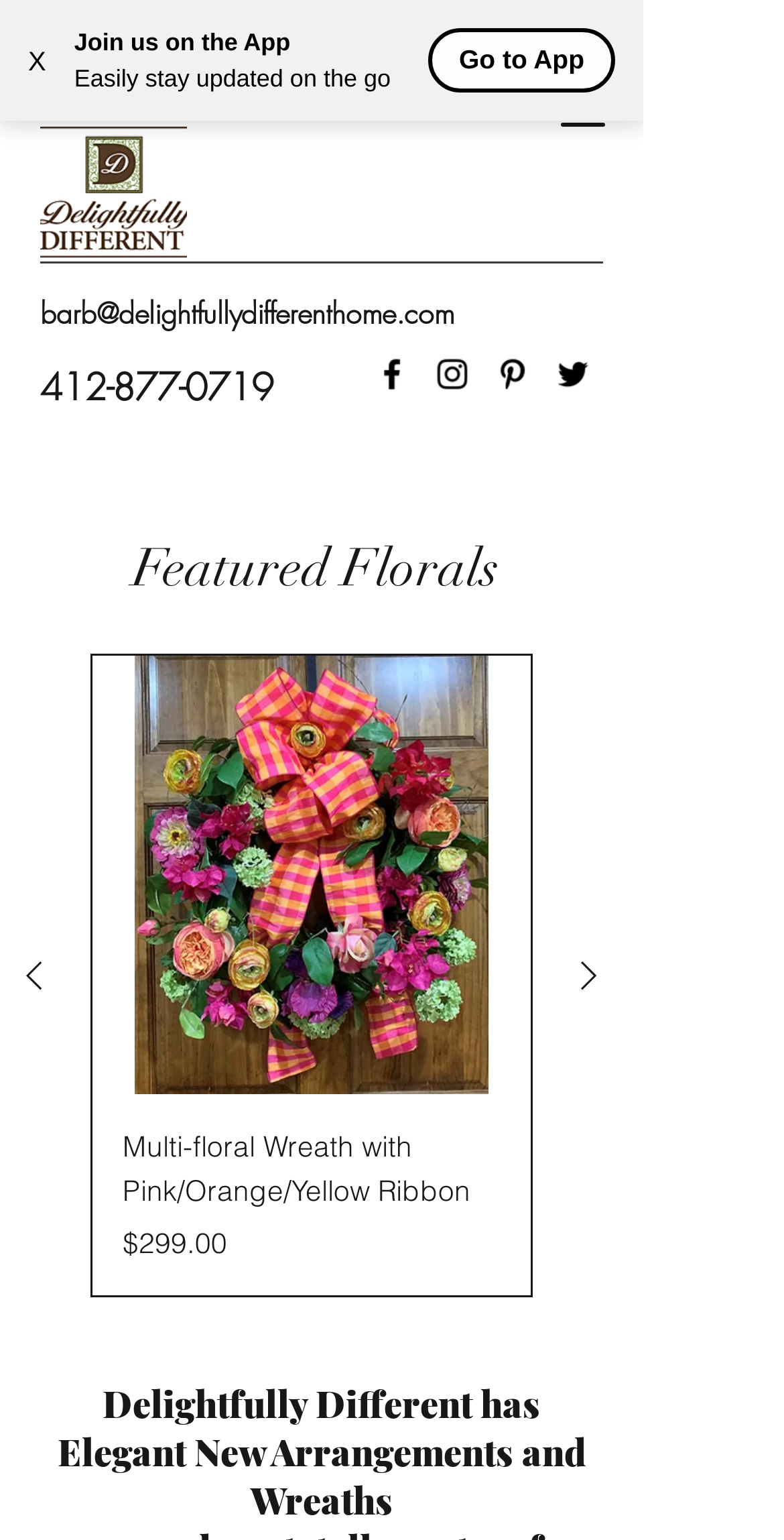Respond with a single word or phrase to the following question: How many social media platforms are linked?

4